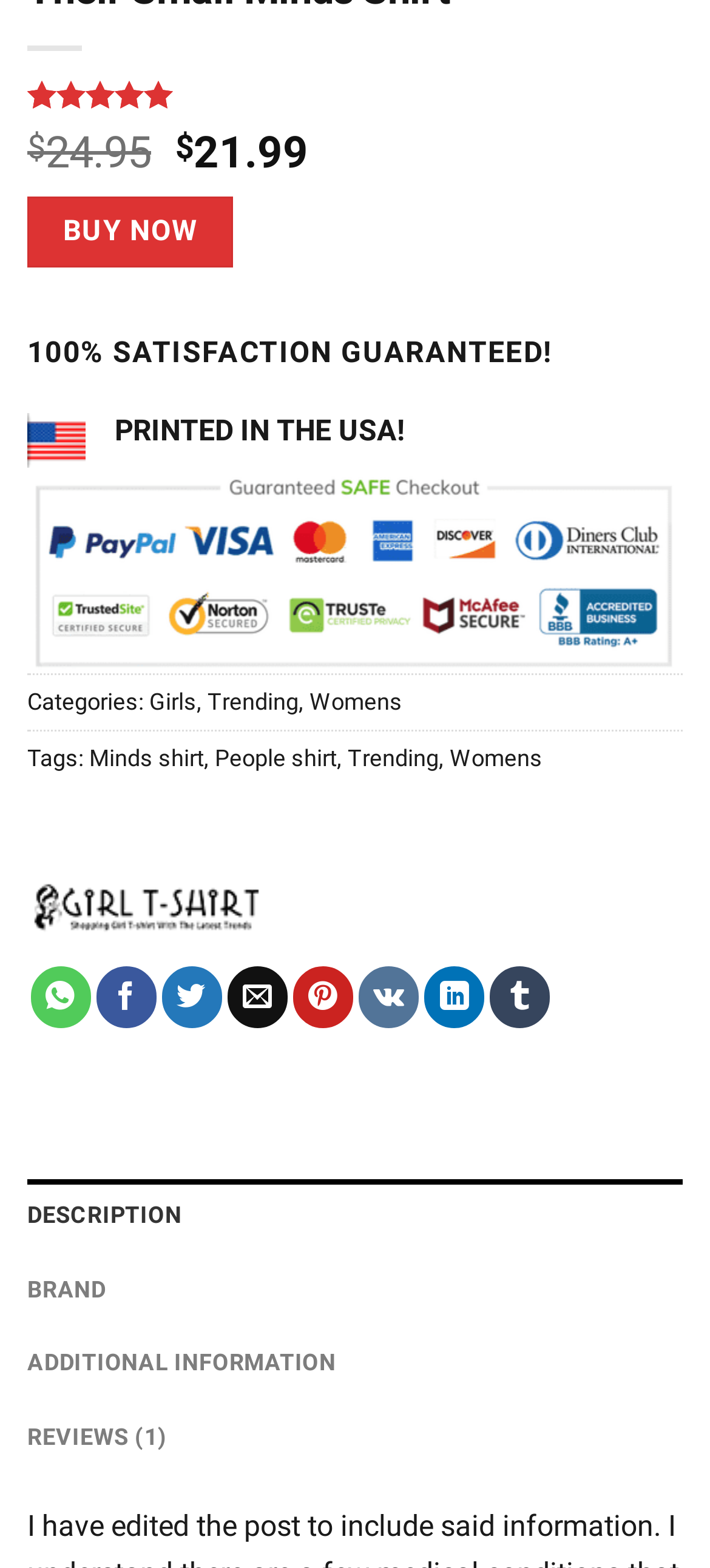Identify and provide the bounding box coordinates of the UI element described: "Trending". The coordinates should be formatted as [left, top, right, bottom], with each number being a float between 0 and 1.

[0.49, 0.475, 0.618, 0.492]